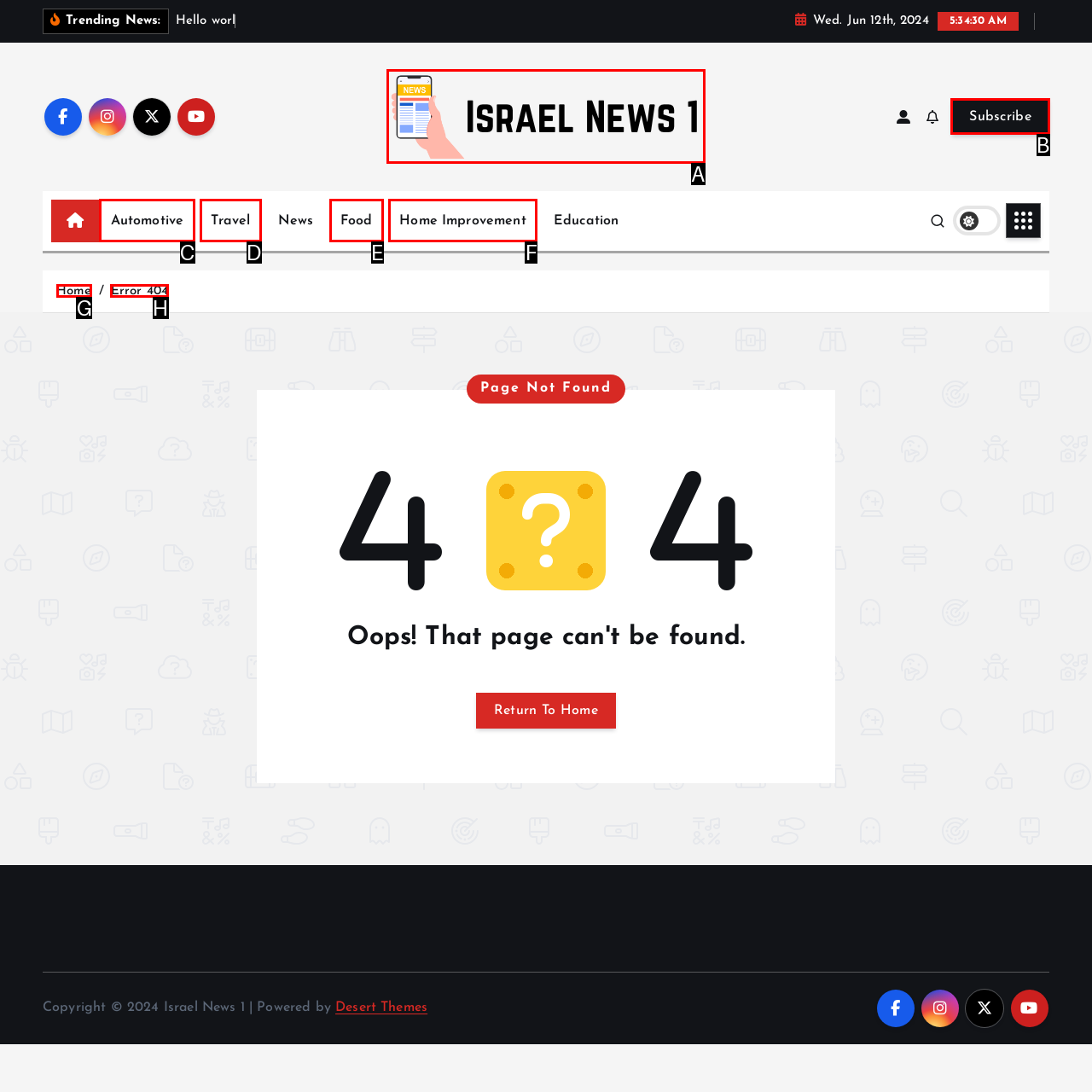Identify the correct lettered option to click in order to perform this task: Subscribe to the newsletter. Respond with the letter.

B